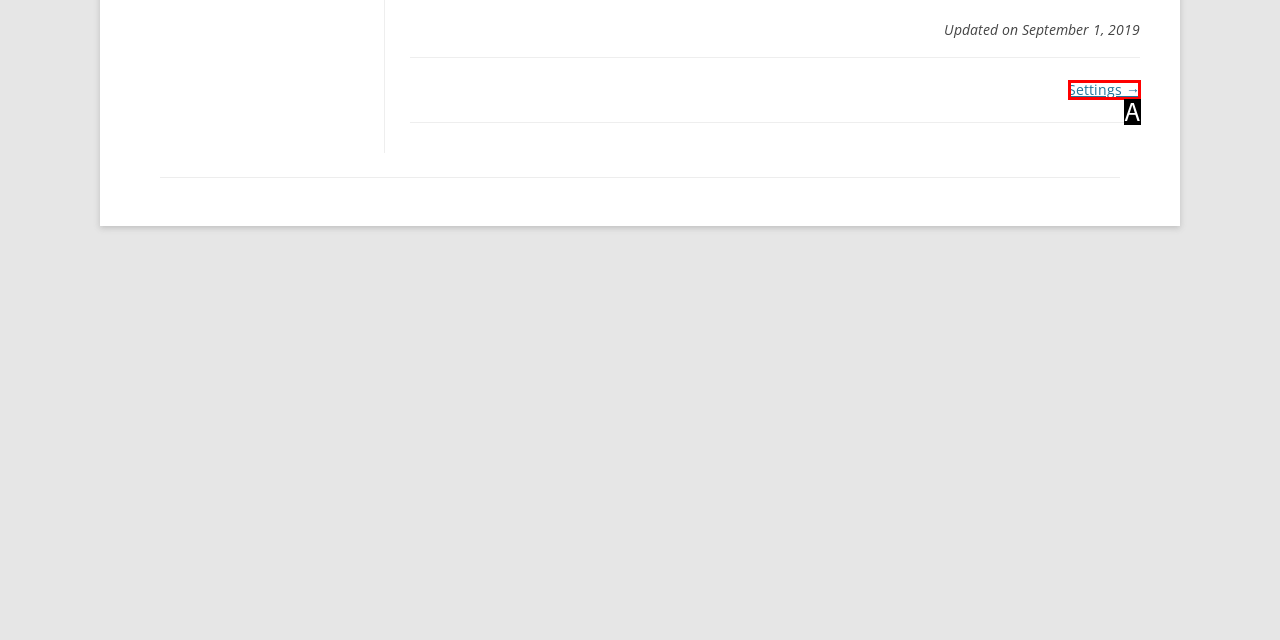Select the option that matches this description: Settings →
Answer by giving the letter of the chosen option.

A